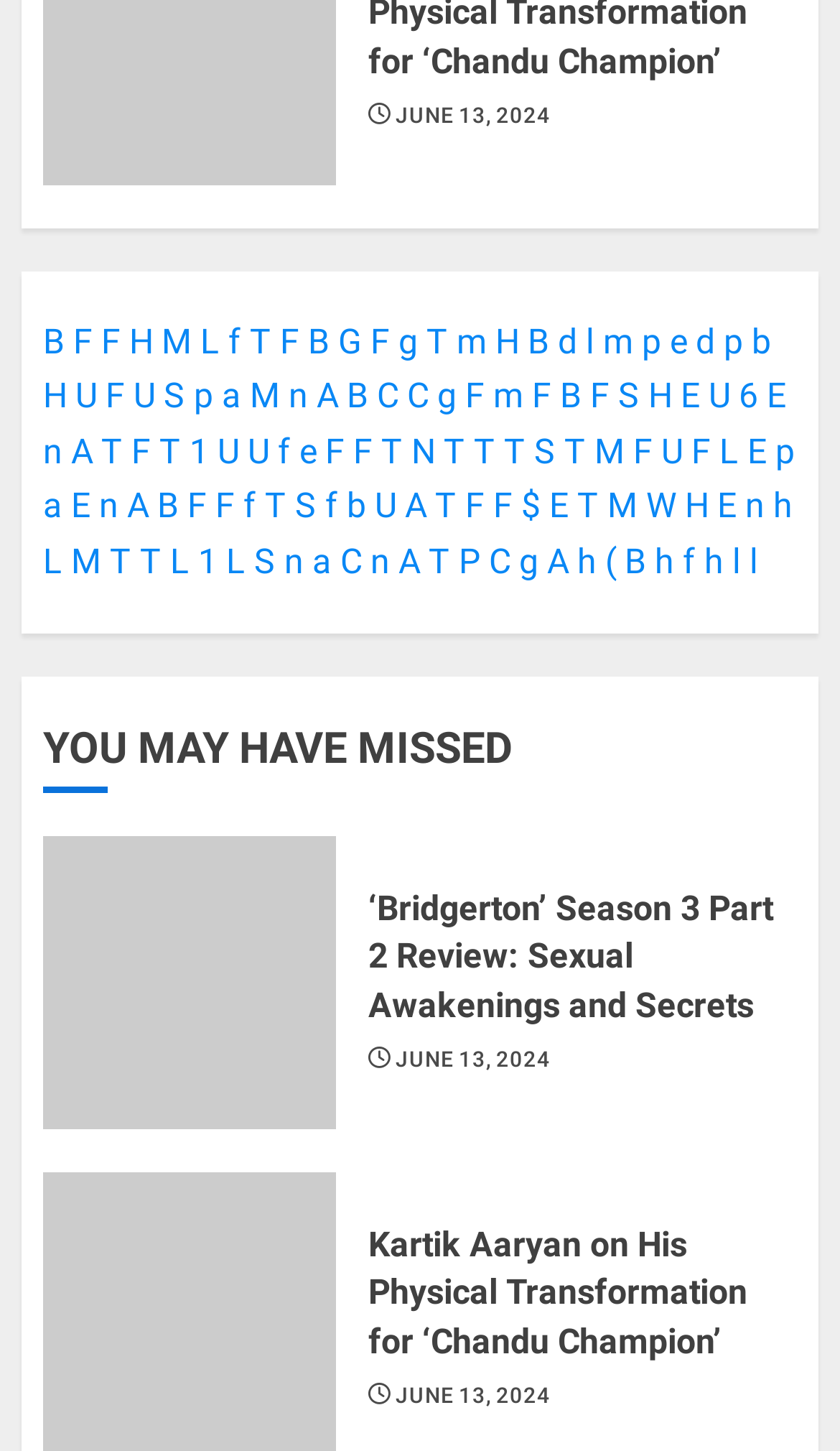Select the bounding box coordinates of the element I need to click to carry out the following instruction: "Click on Team".

None